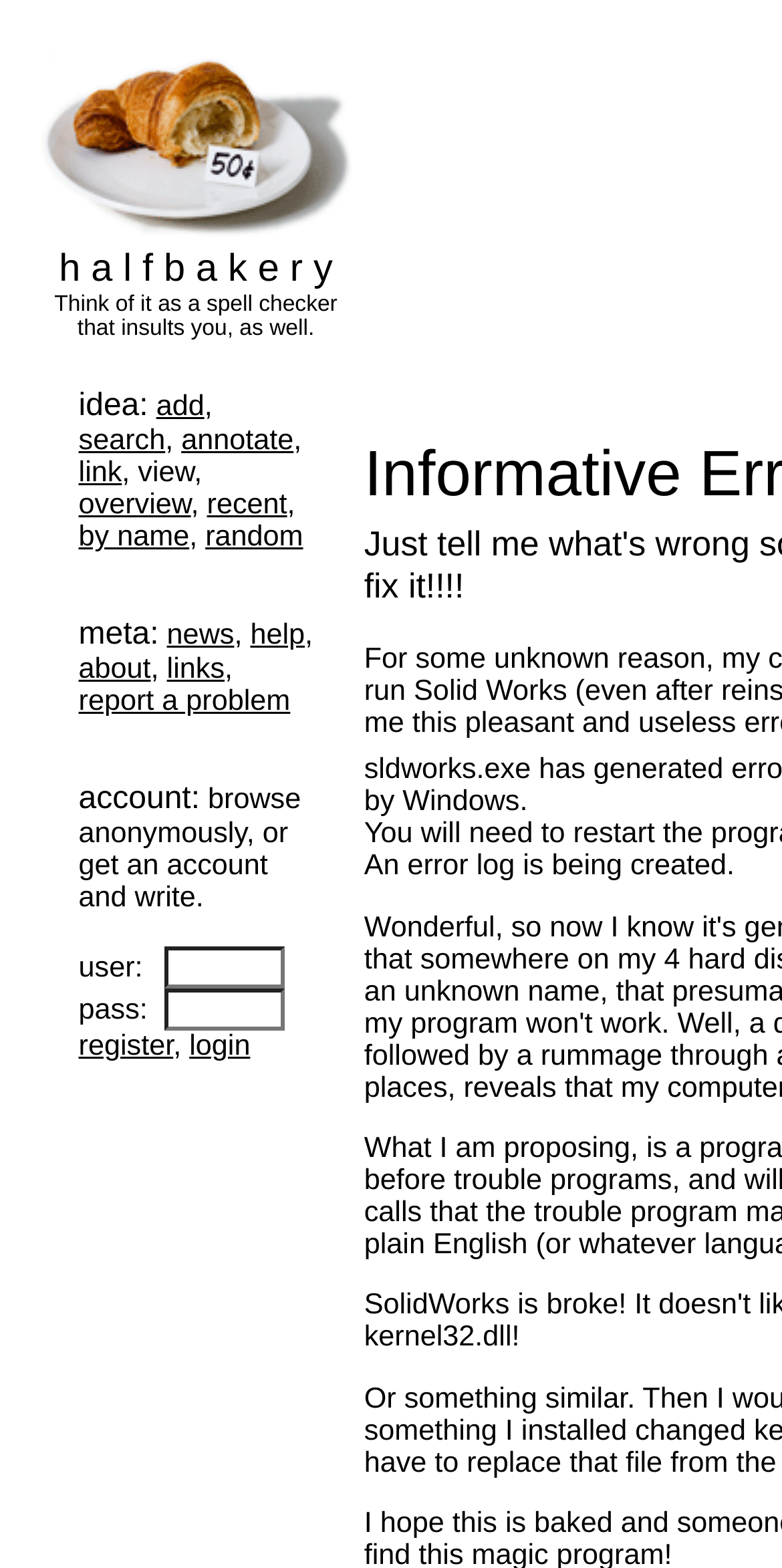Answer briefly with one word or phrase:
How many links are available in the top menu?

13